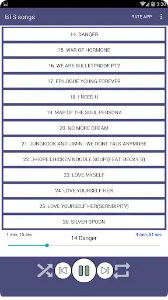What is the highlighted song in the list?
Please answer using one word or phrase, based on the screenshot.

14 - Danger